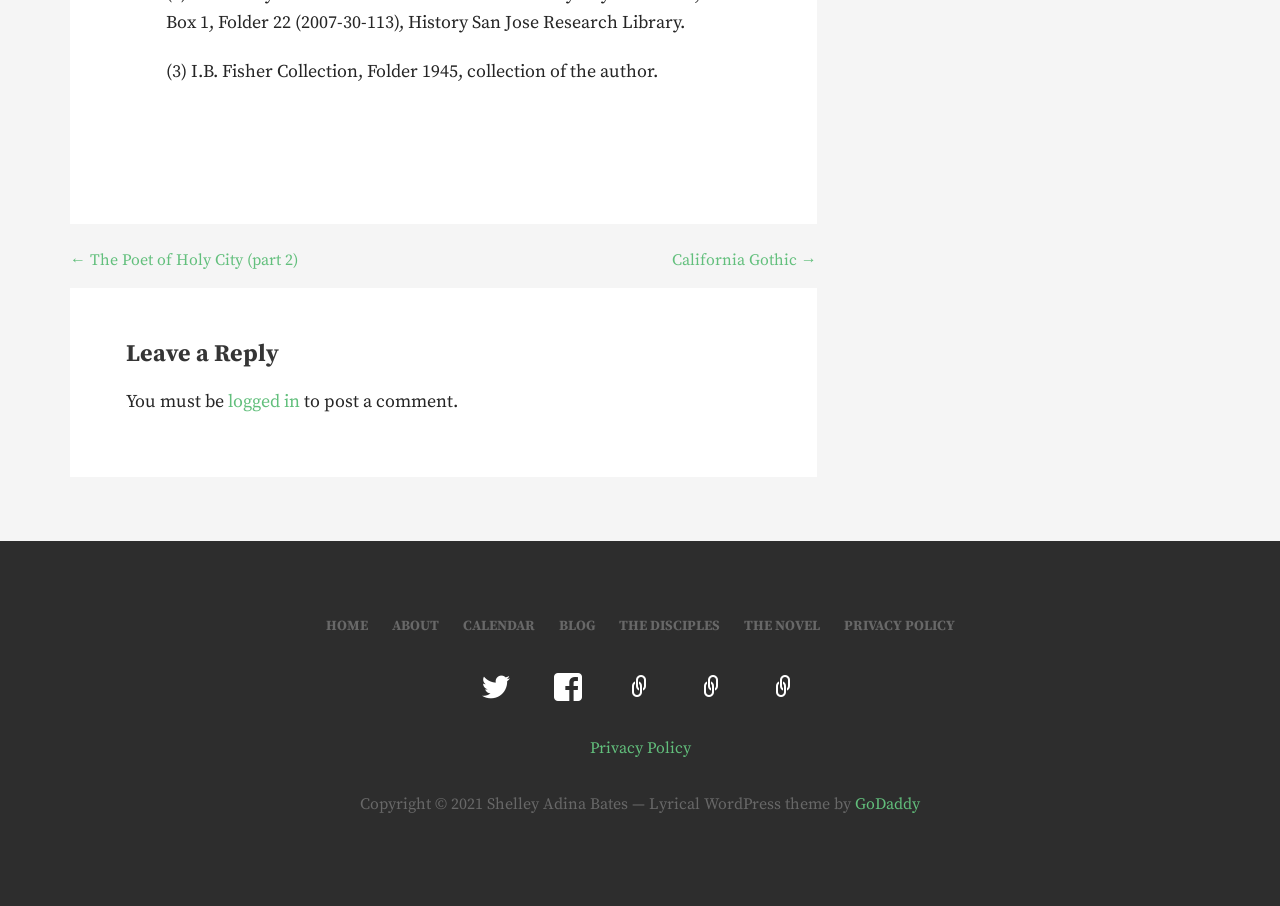Could you determine the bounding box coordinates of the clickable element to complete the instruction: "Contact the library"? Provide the coordinates as four float numbers between 0 and 1, i.e., [left, top, right, bottom].

None